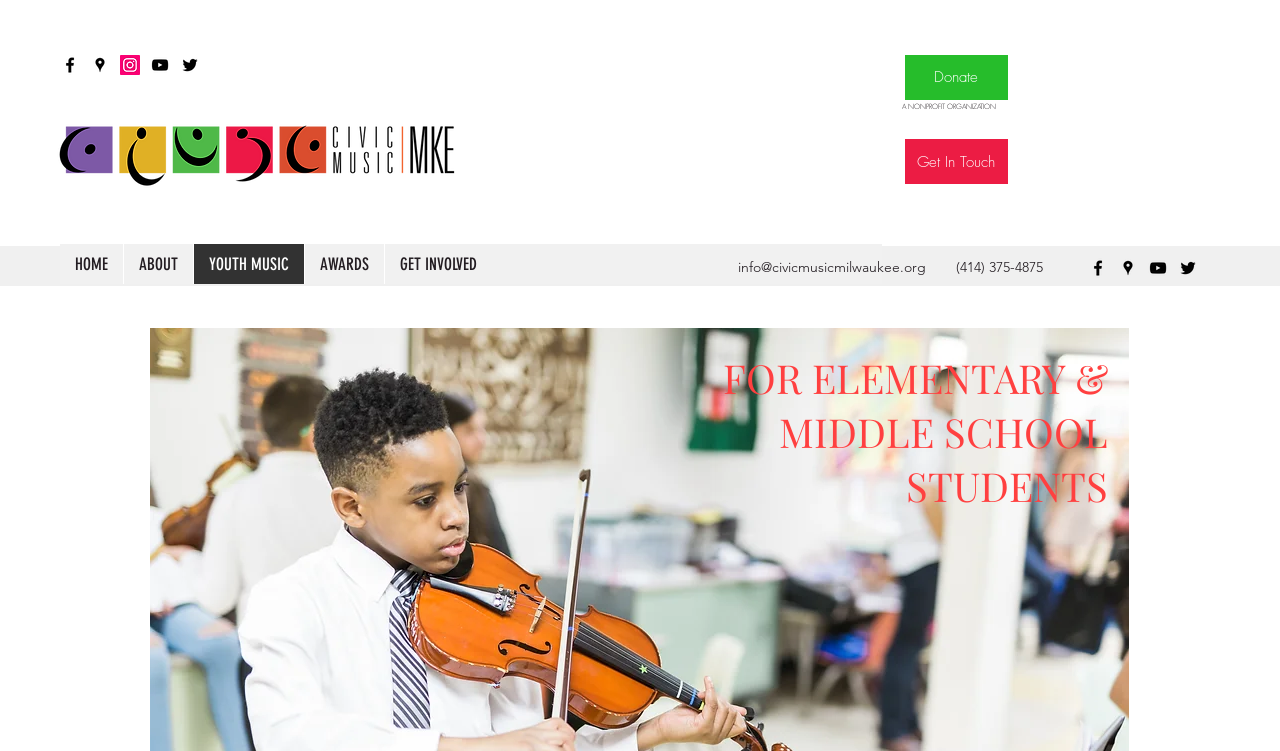What is the headline of the webpage?

CIVIC MUSIC MKE supports music education and provides
performance opportunities to young musicians in the Greater Milwaukee area. 